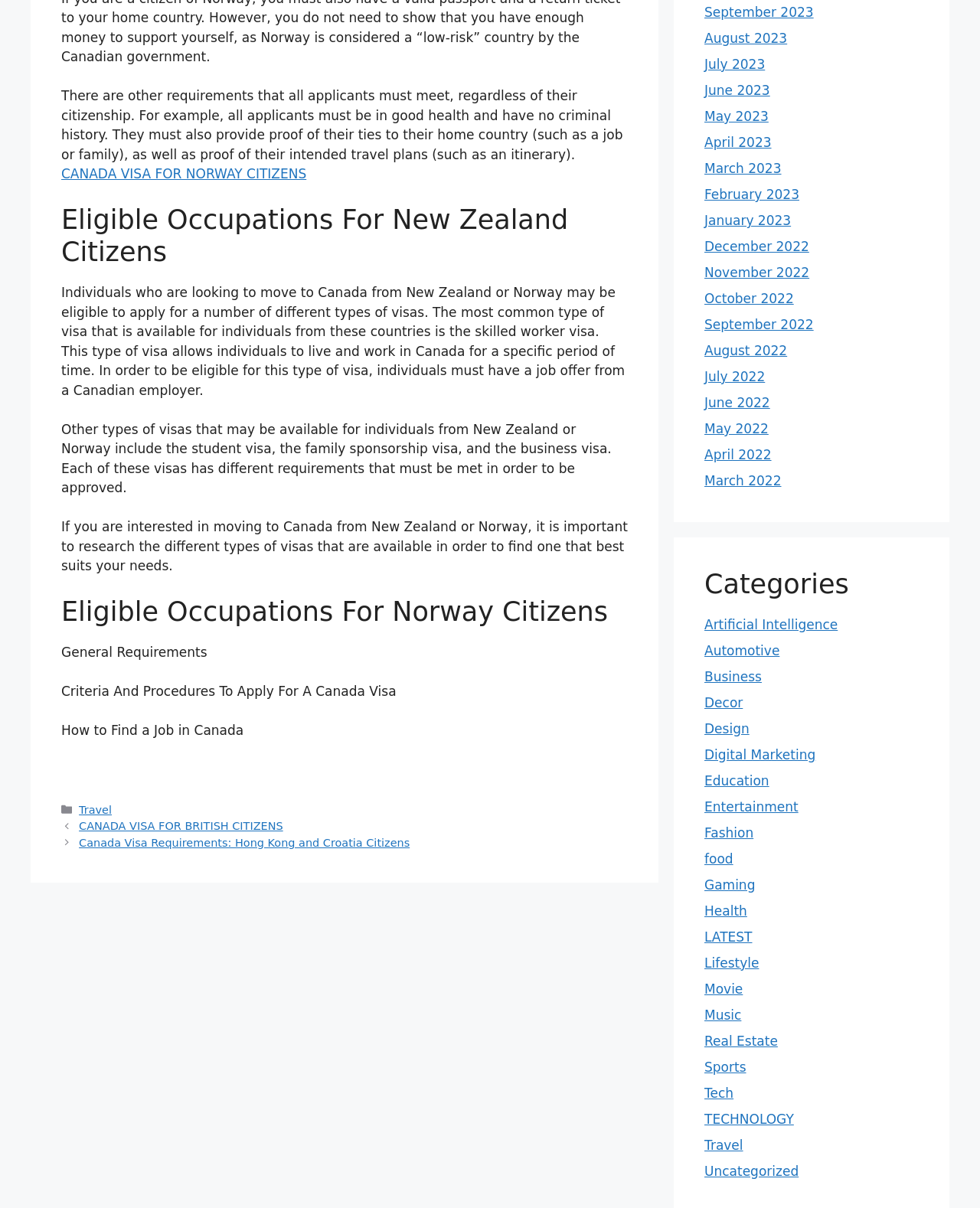Using the provided element description: "guard against corruption", determine the bounding box coordinates of the corresponding UI element in the screenshot.

None